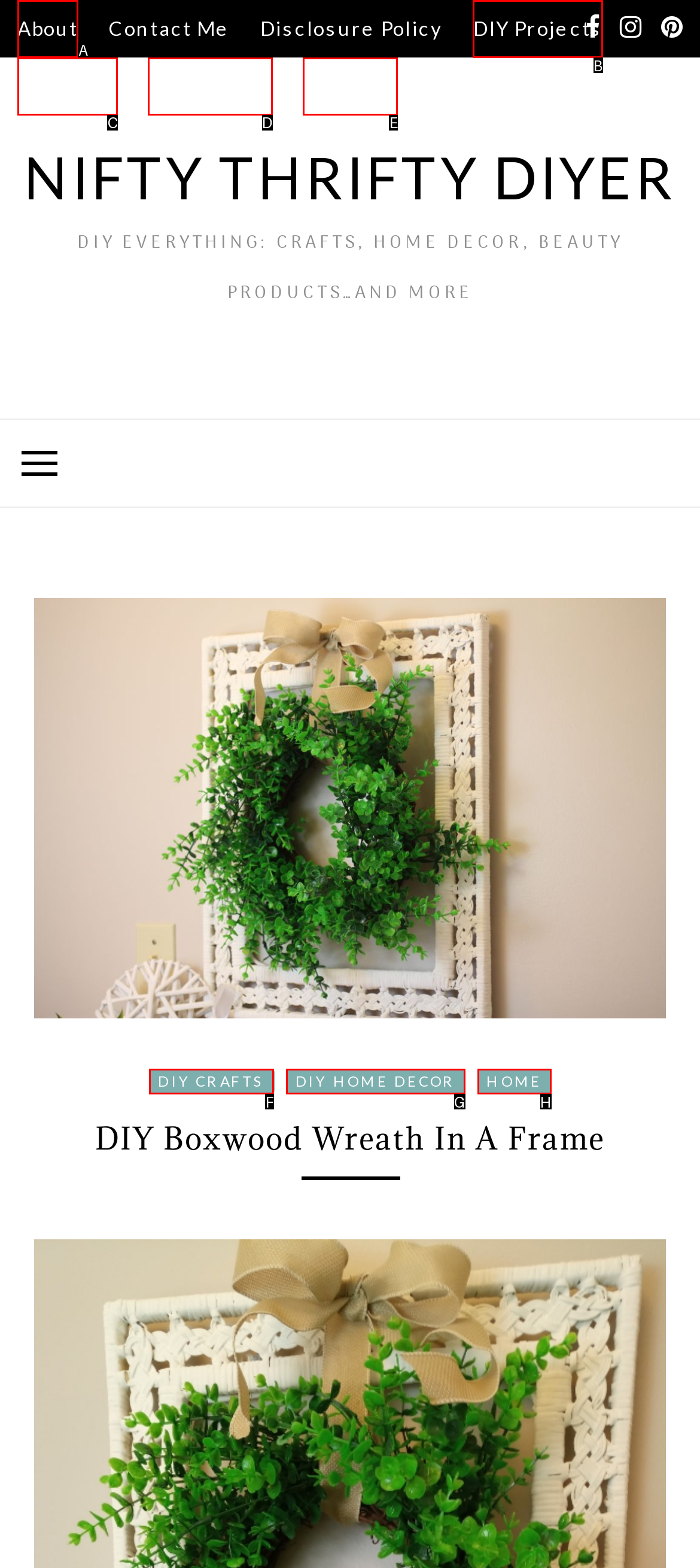Point out which HTML element you should click to fulfill the task: Visit DIY Projects page.
Provide the option's letter from the given choices.

B